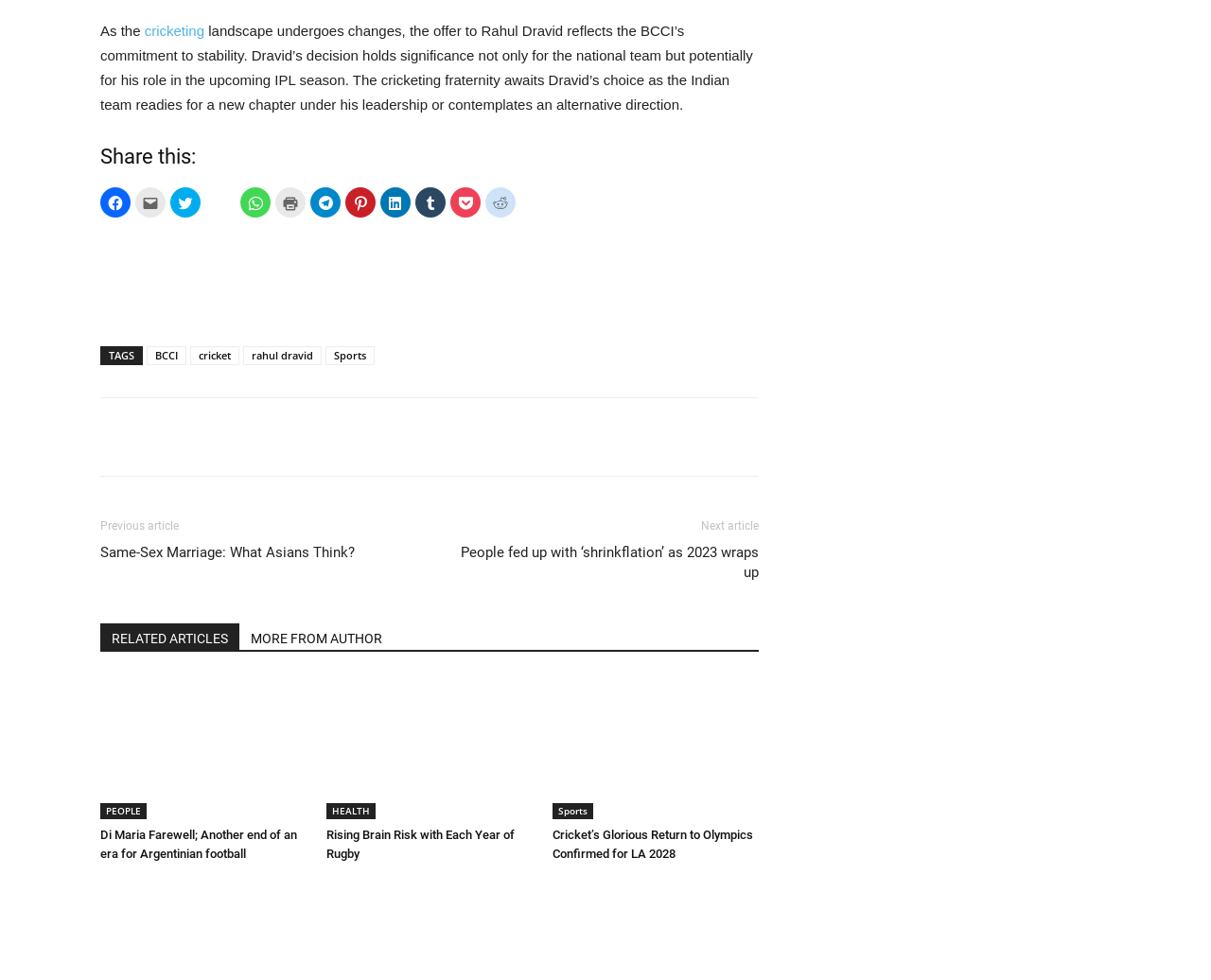Can you provide the bounding box coordinates for the element that should be clicked to implement the instruction: "Share this article on Facebook"?

[0.083, 0.191, 0.108, 0.222]